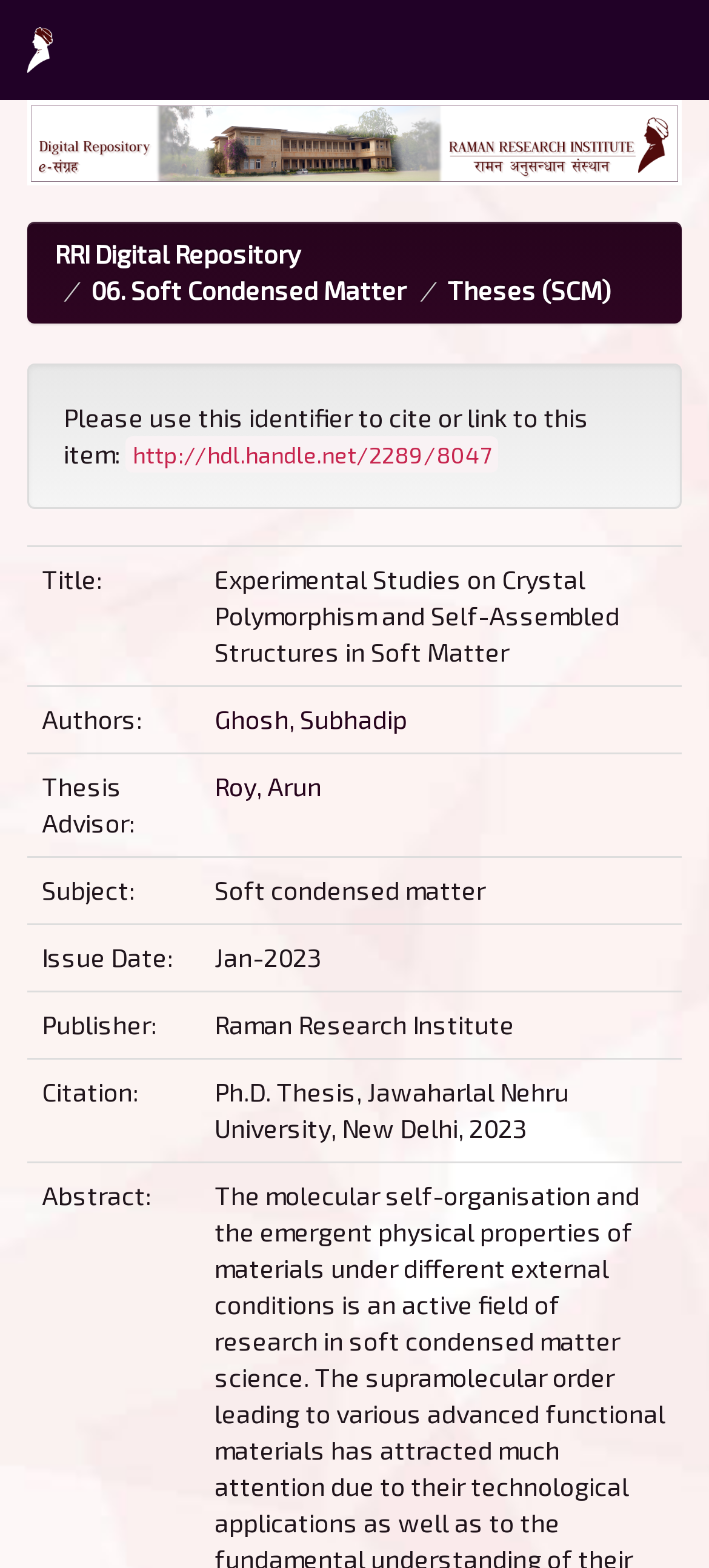Reply to the question with a single word or phrase:
Who is the thesis advisor?

Roy, Arun